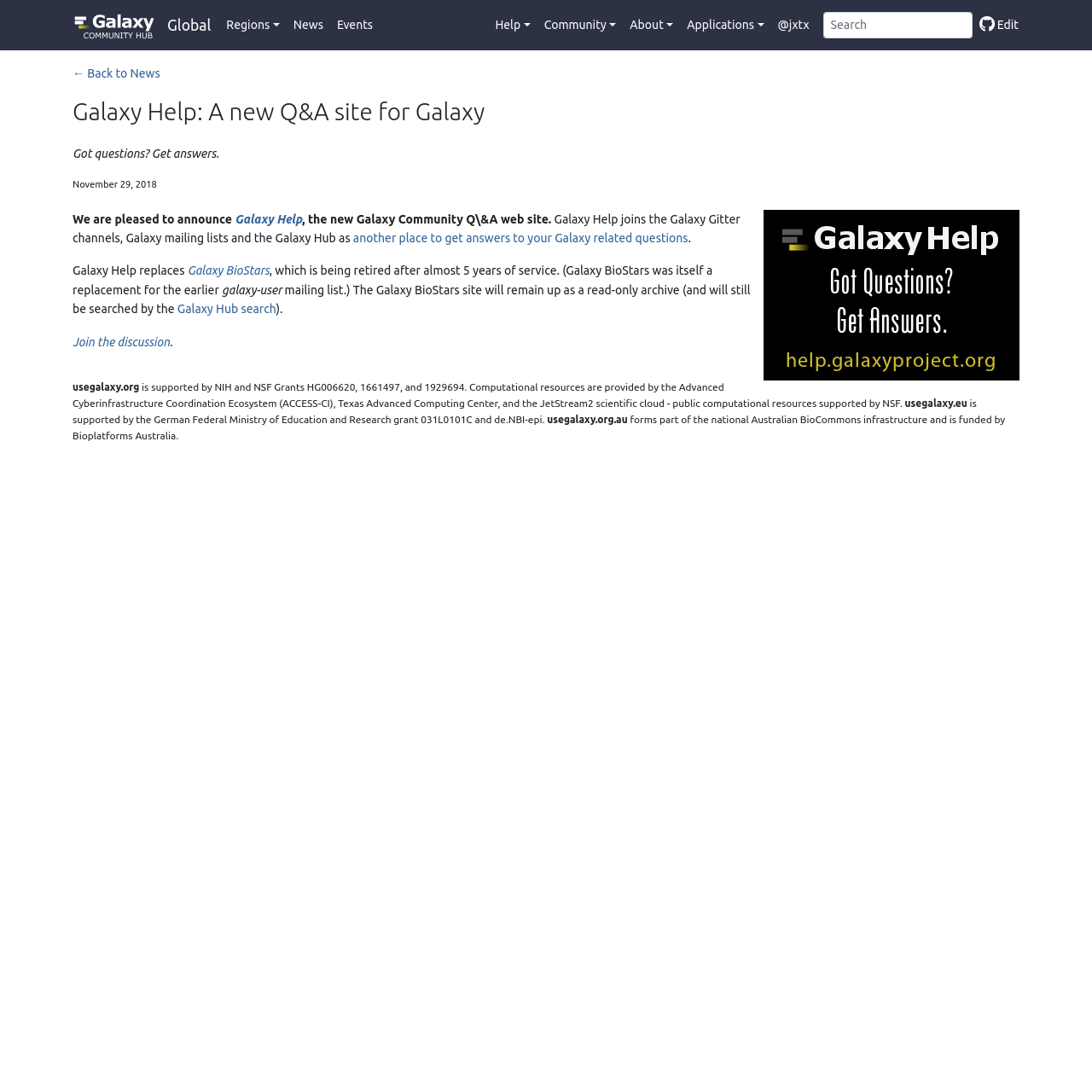What is the name of the new Q&A site for Galaxy?
Please analyze the image and answer the question with as much detail as possible.

The question can be answered by reading the heading 'Galaxy Help: A new Q&A site for Galaxy' and the surrounding text, which announces the launch of a new Q&A site for Galaxy.